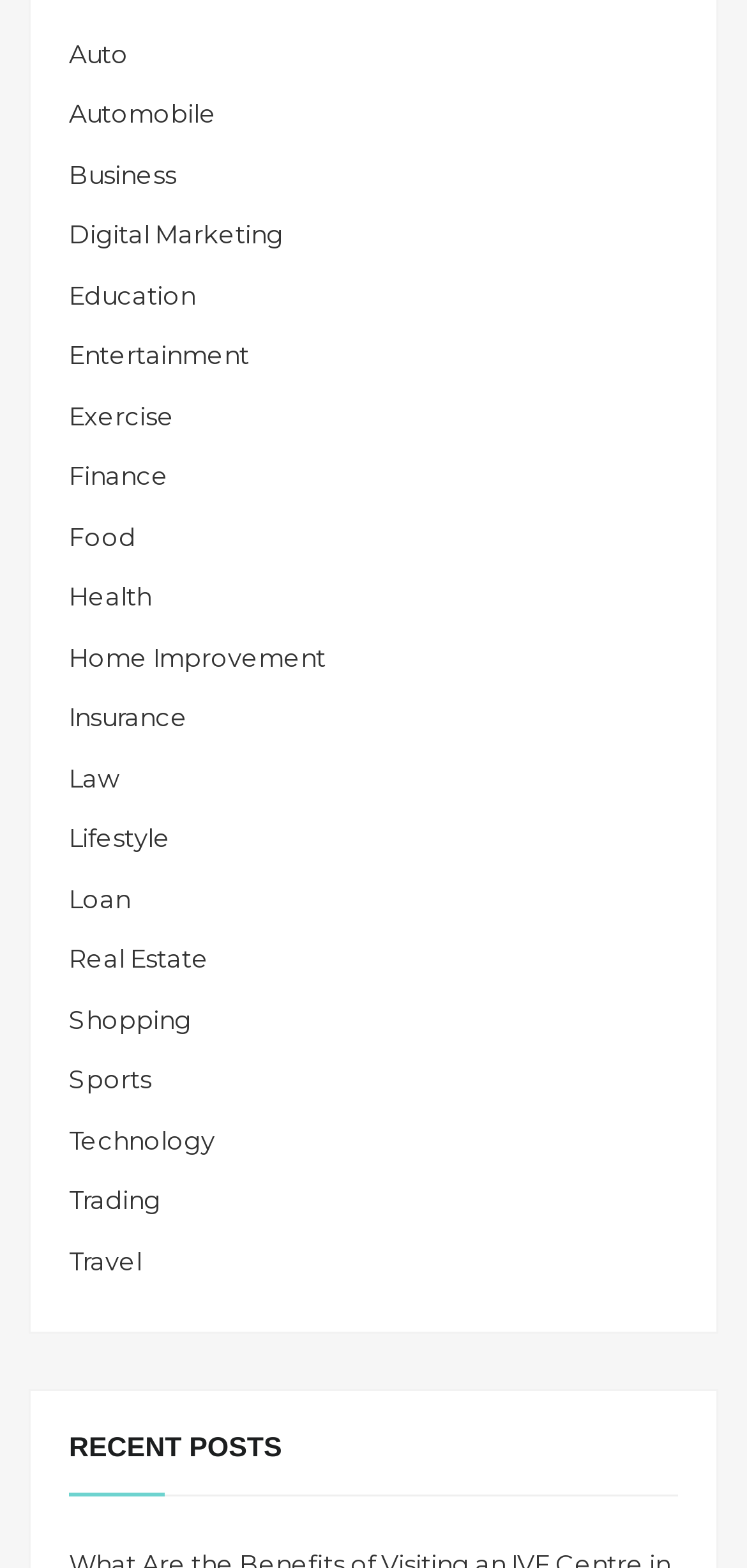Can you find the bounding box coordinates of the area I should click to execute the following instruction: "Visit the About page"?

None